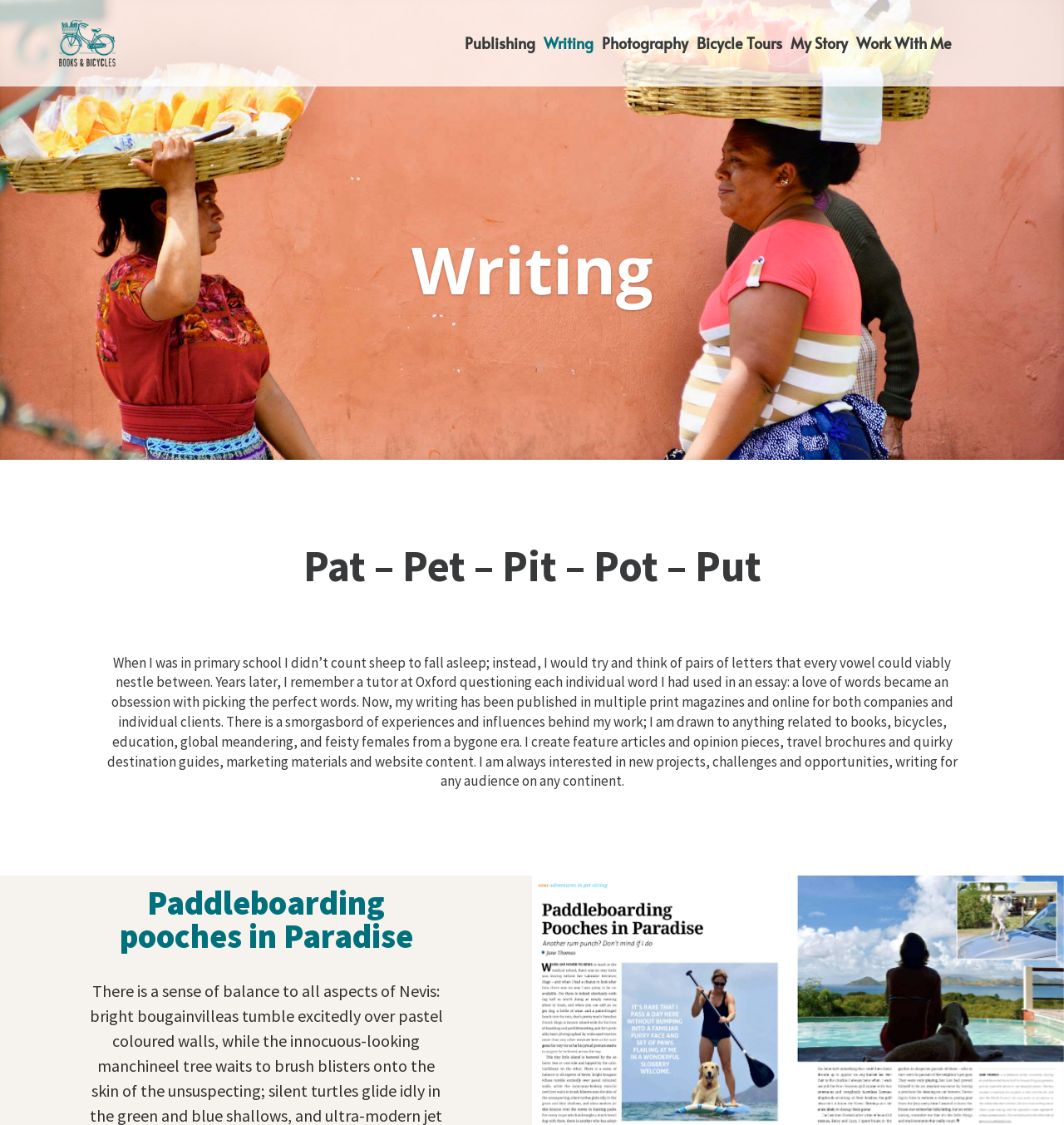Locate the bounding box coordinates for the element described below: "Publishing". The coordinates must be four float values between 0 and 1, formatted as [left, top, right, bottom].

[0.437, 0.033, 0.503, 0.077]